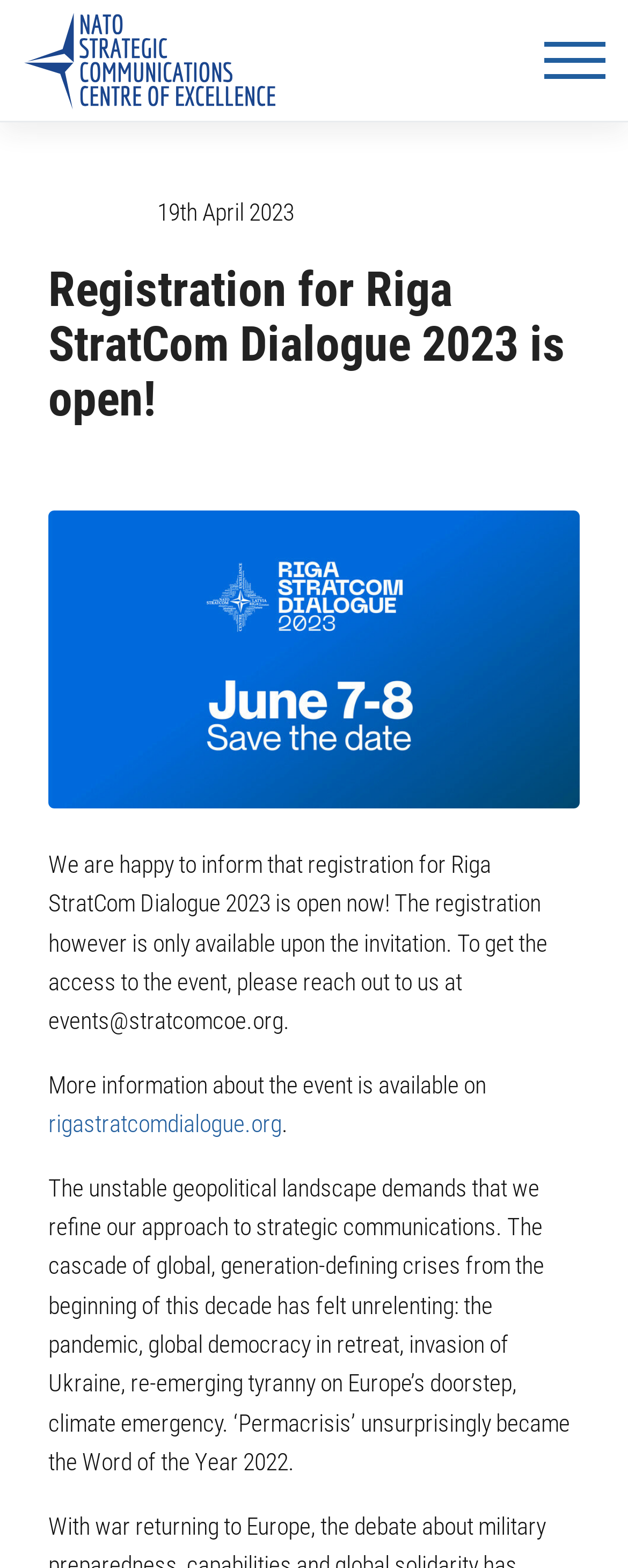What is the email address to contact for event registration?
Look at the screenshot and provide an in-depth answer.

I found a static text element with the text 'To get the access to the event, please reach out to us at events@stratcomcoe.org.' which mentions the email address to contact for event registration, with a bounding box of [0.077, 0.542, 0.872, 0.661].